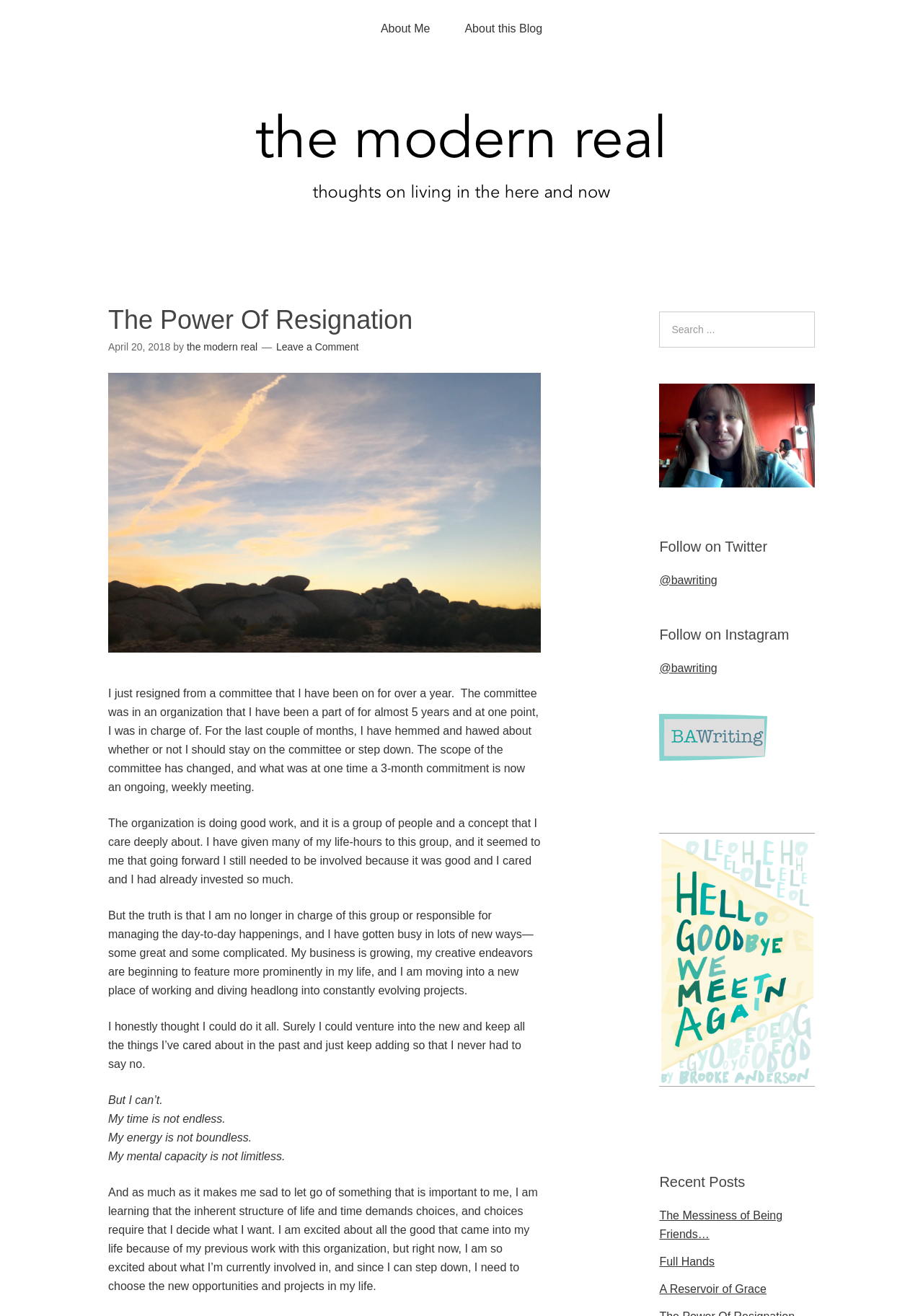What is the purpose of the search box?
Please give a detailed and elaborate answer to the question.

The search box is located on the right side of the webpage, and its purpose is to allow users to search for specific content within the blog.